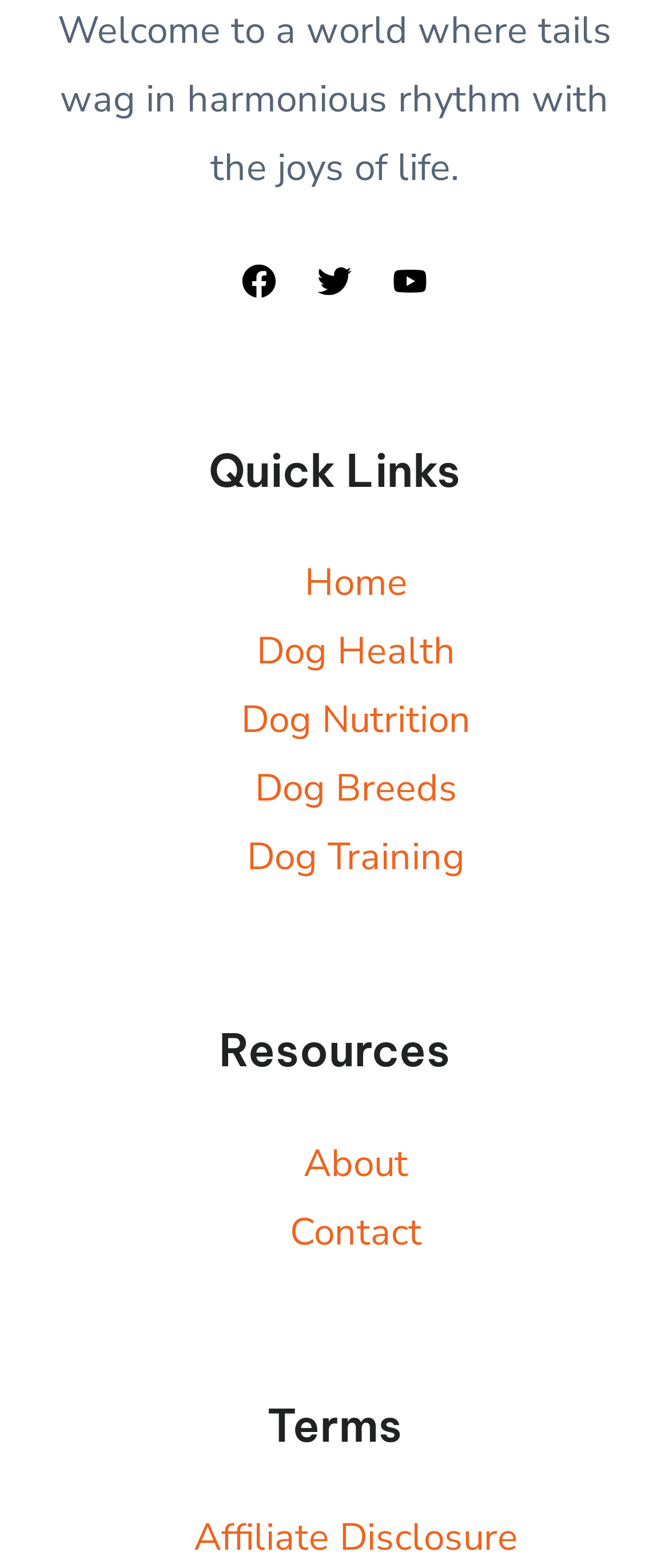How many social media links are there?
Based on the image, give a concise answer in the form of a single word or short phrase.

3